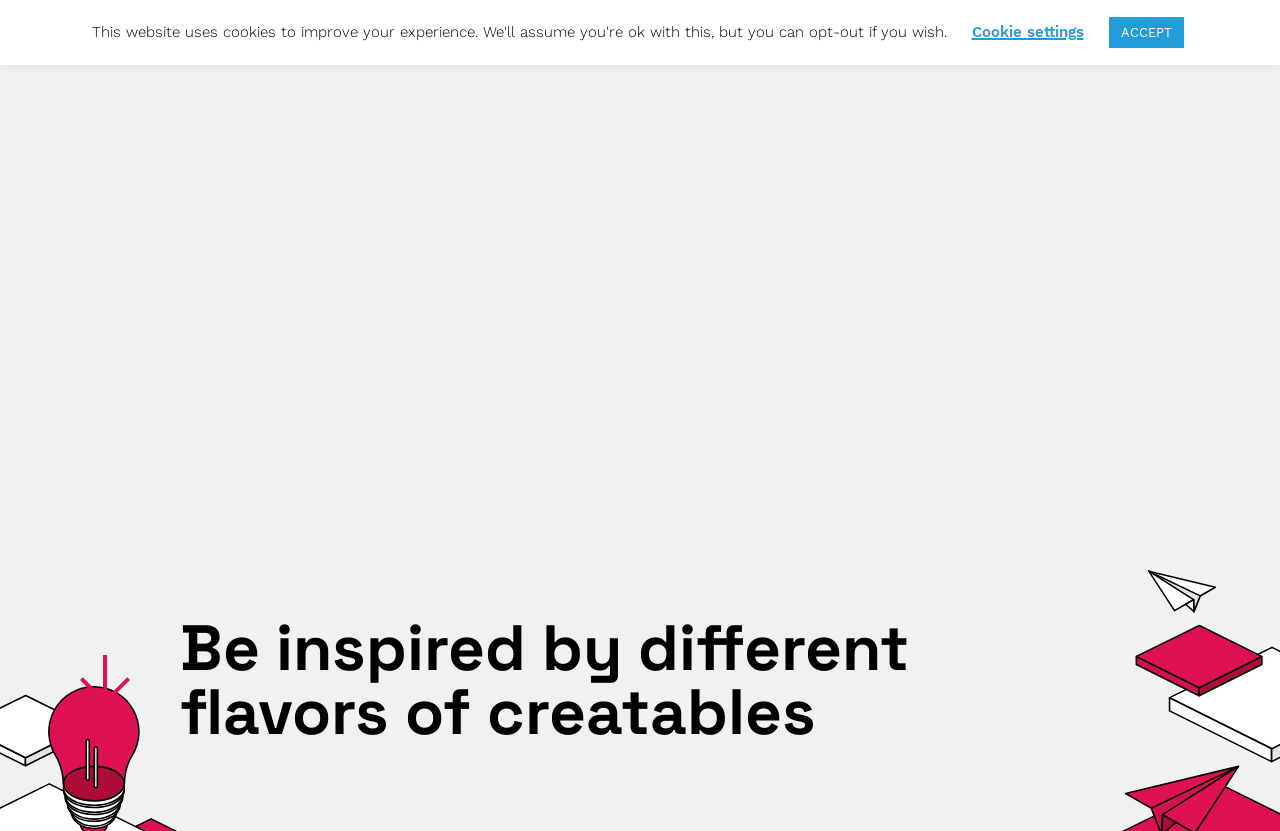Determine the coordinates of the bounding box that should be clicked to complete the instruction: "Go to Initiative page". The coordinates should be represented by four float numbers between 0 and 1: [left, top, right, bottom].

[0.326, 0.029, 0.373, 0.067]